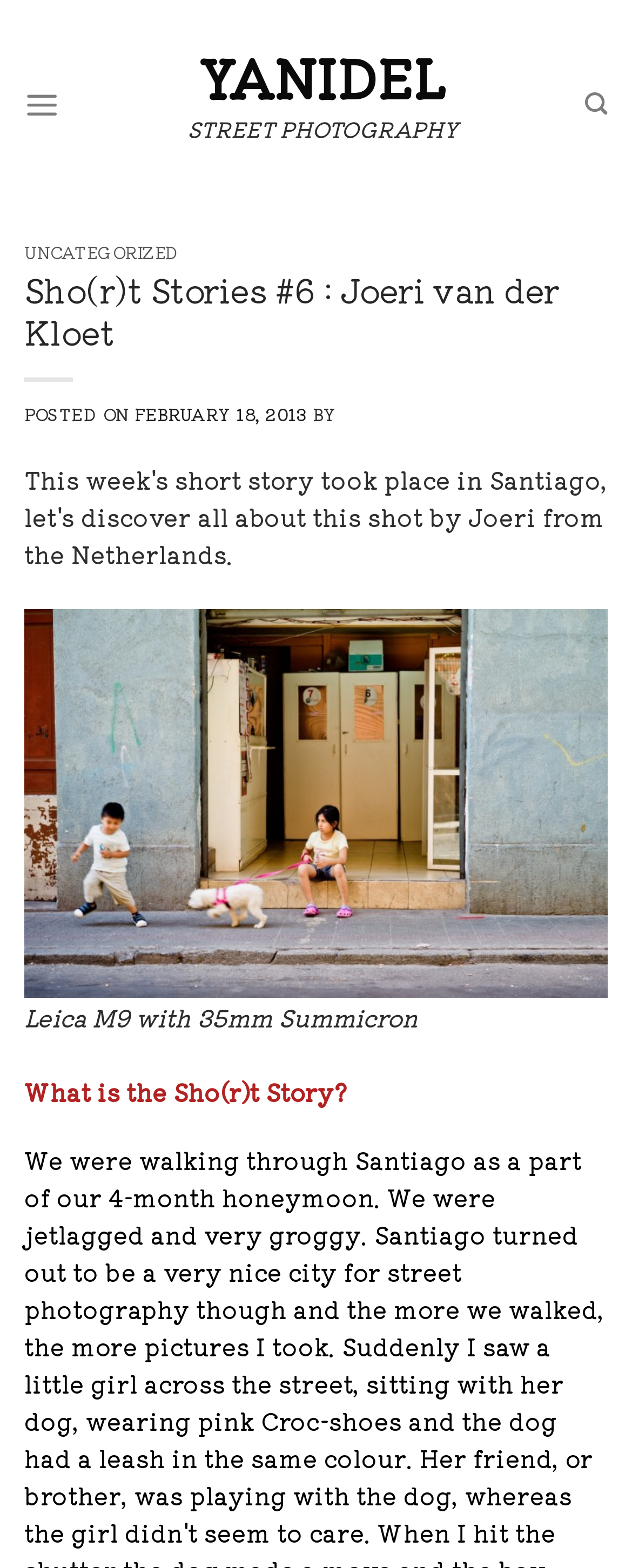Can you give a comprehensive explanation to the question given the content of the image?
What type of photography is featured on this webpage?

I determined this by looking at the StaticText element 'STREET PHOTOGRAPHY' with bounding box coordinates [0.296, 0.072, 0.724, 0.091], which suggests that the webpage is related to street photography.